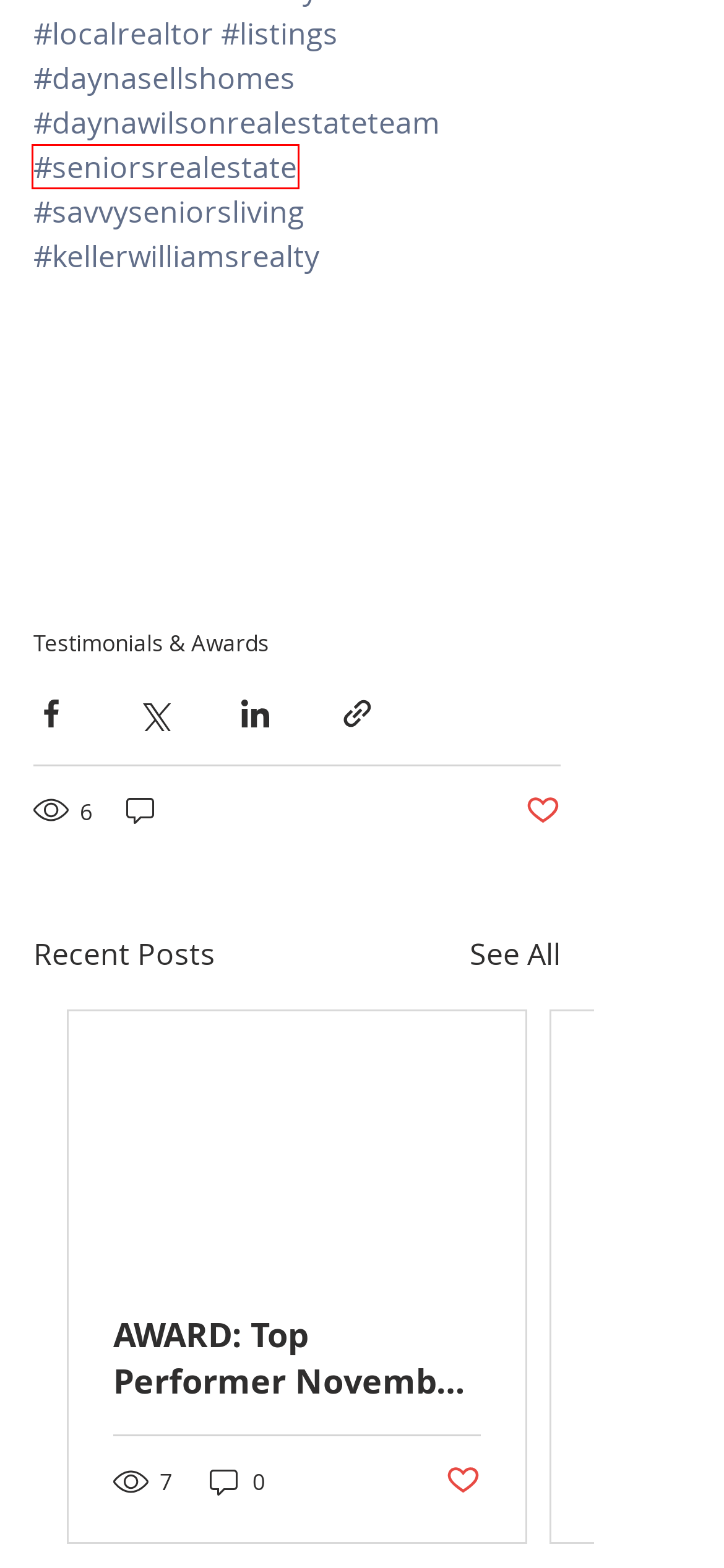Observe the webpage screenshot and focus on the red bounding box surrounding a UI element. Choose the most appropriate webpage description that corresponds to the new webpage after clicking the element in the bounding box. Here are the candidates:
A. #daynawilsonrealestateteam
B. Testimonials & Awards
C. #listings
D. #localrealtor
E. #contracostacounty
F. #kellerwilliamsrealty
G. #seniorsrealestate
H. BLOG | DAYNA WILSON REAL ESTATE TEAM, WALNUT CREEK REALTORS

G